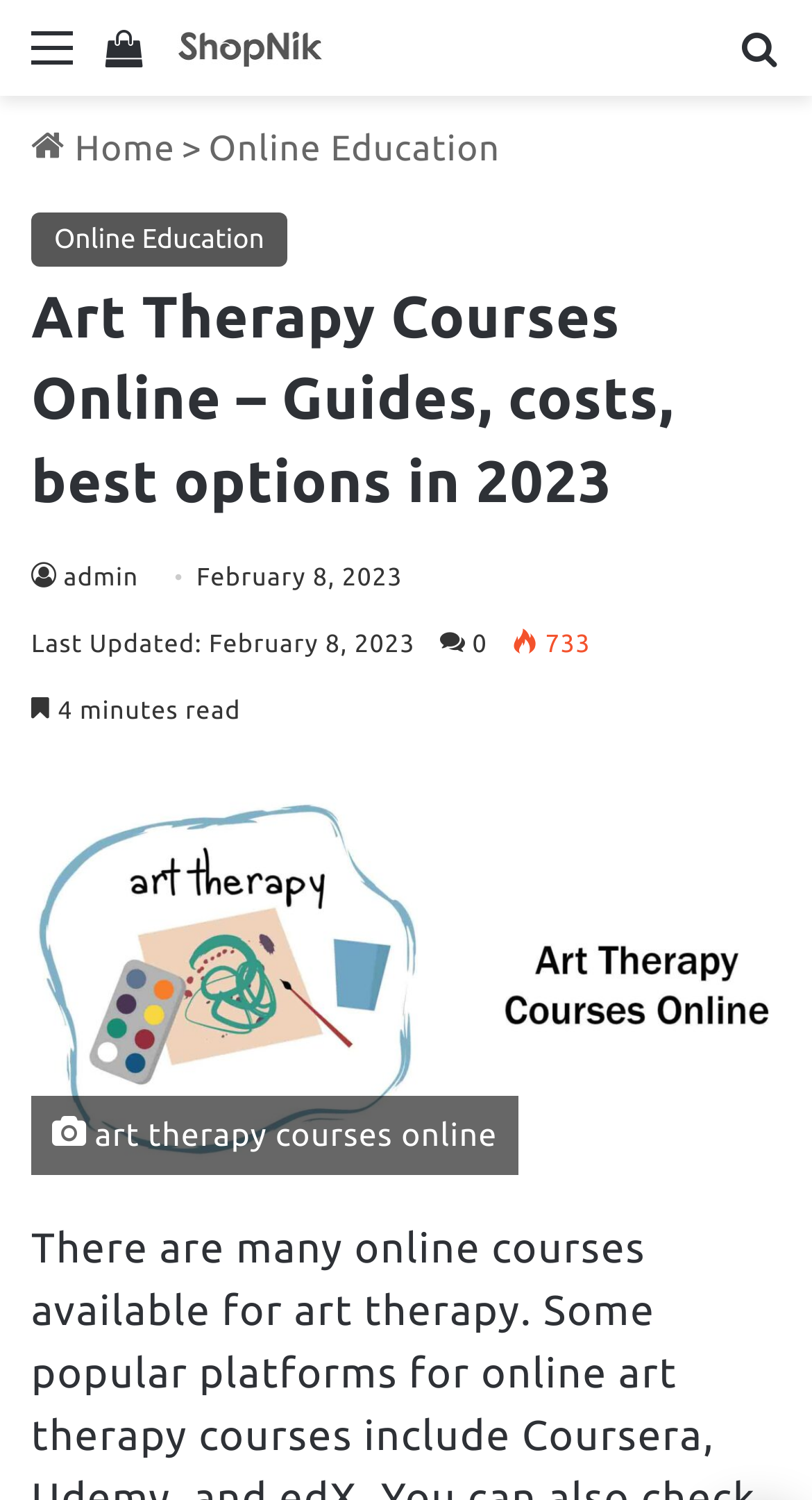Please identify the bounding box coordinates of the area that needs to be clicked to follow this instruction: "Click on the 'Online Education' link".

[0.257, 0.086, 0.616, 0.113]